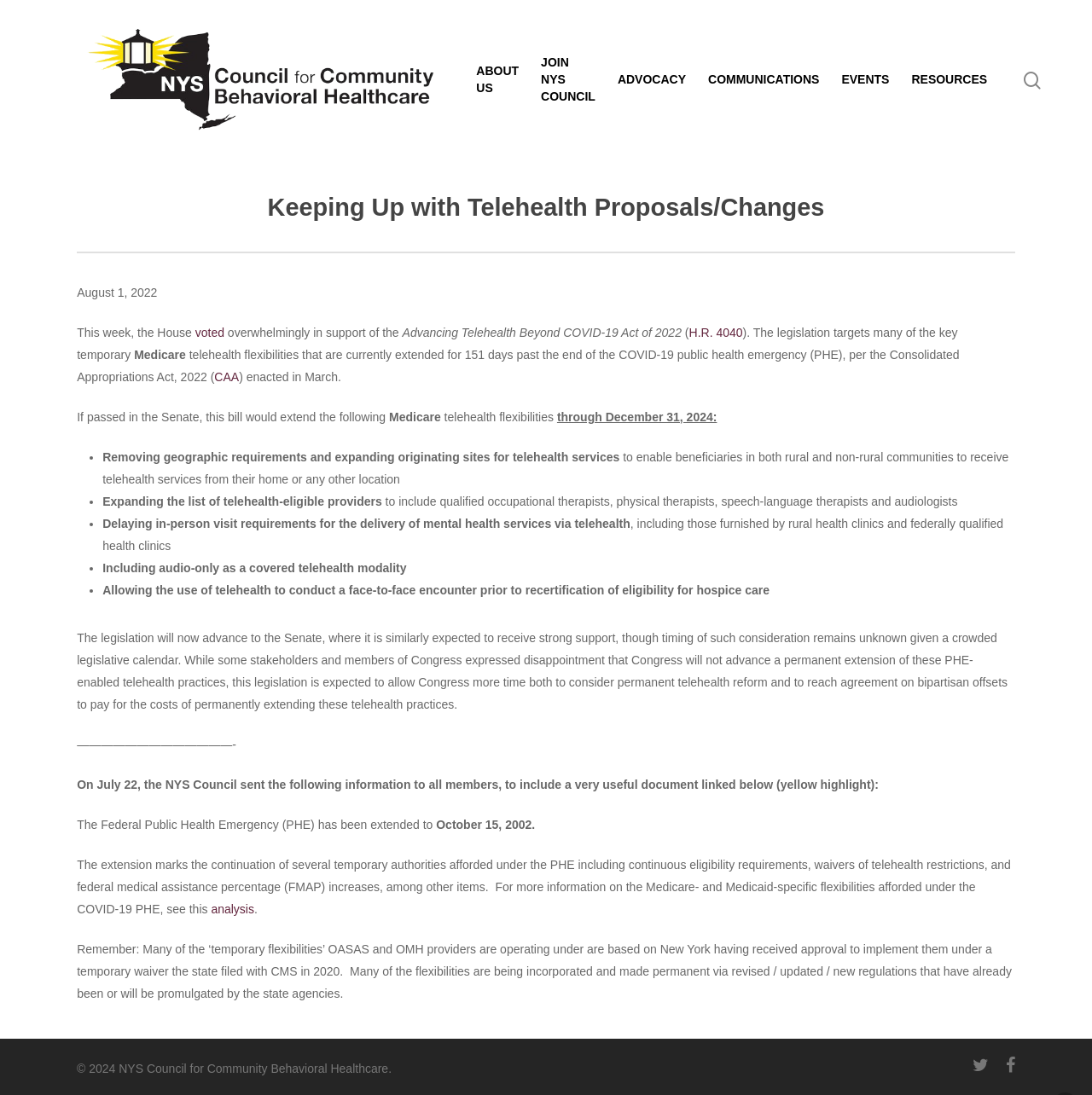Generate a comprehensive description of the contents of the webpage.

This webpage is about keeping up with telehealth proposals and changes, specifically from the NYS Council for Community Behavioral Healthcare. At the top, there is a search bar with a placeholder text "Search" and a hint to hit enter to search or ESC to close. Below the search bar, there are several links to different sections of the website, including "ABOUT US", "JOIN NYS COUNCIL", "ADVOCACY", "COMMUNICATIONS", "EVENTS", and "RESOURCES".

The main content of the webpage is divided into two sections. The first section has a heading "Keeping Up with Telehealth Proposals/Changes" and is dated August 1, 2022. It discusses a bill, "Advancing Telehealth Beyond COVID-19 Act of 2022", which has been voted on by the House and targets temporary Medicare telehealth flexibilities. The bill aims to extend these flexibilities through December 31, 2024, and includes provisions such as removing geographic requirements, expanding the list of telehealth-eligible providers, and delaying in-person visit requirements.

The second section is separated from the first by a horizontal line and discusses the extension of the Federal Public Health Emergency (PHE) to October 15, 2022. It mentions that the extension marks the continuation of several temporary authorities, including continuous eligibility requirements, waivers of telehealth restrictions, and federal medical assistance percentage (FMAP) increases. There is also a link to an analysis of the Medicare- and Medicaid-specific flexibilities afforded under the COVID-19 PHE.

At the bottom of the webpage, there is a copyright notice "© 2024 NYS Council for Community Behavioral Healthcare" and two social media links.